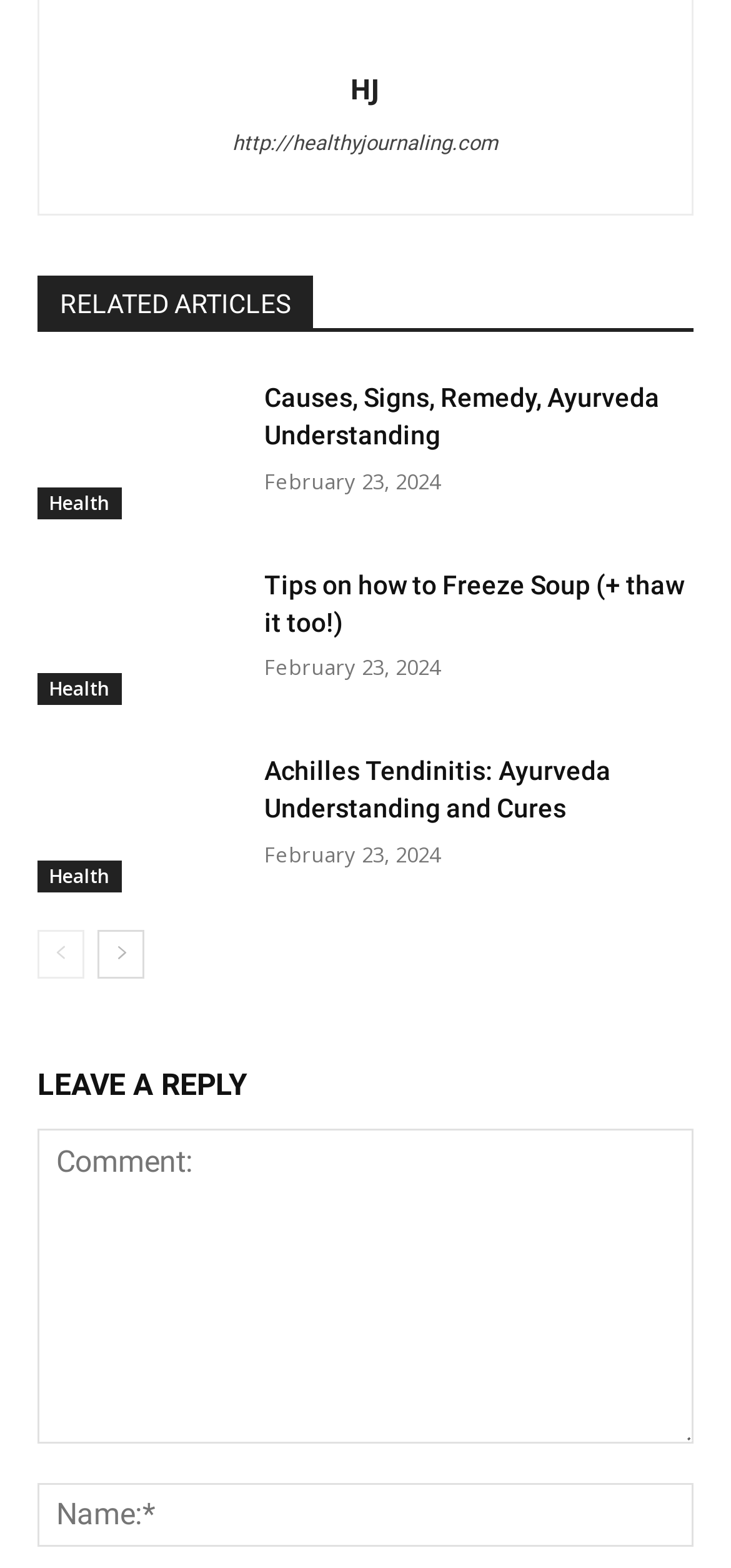What is the category of the first related article?
Please answer the question with a detailed response using the information from the screenshot.

I looked at the link above the first related article and found that it is categorized under 'Health'.